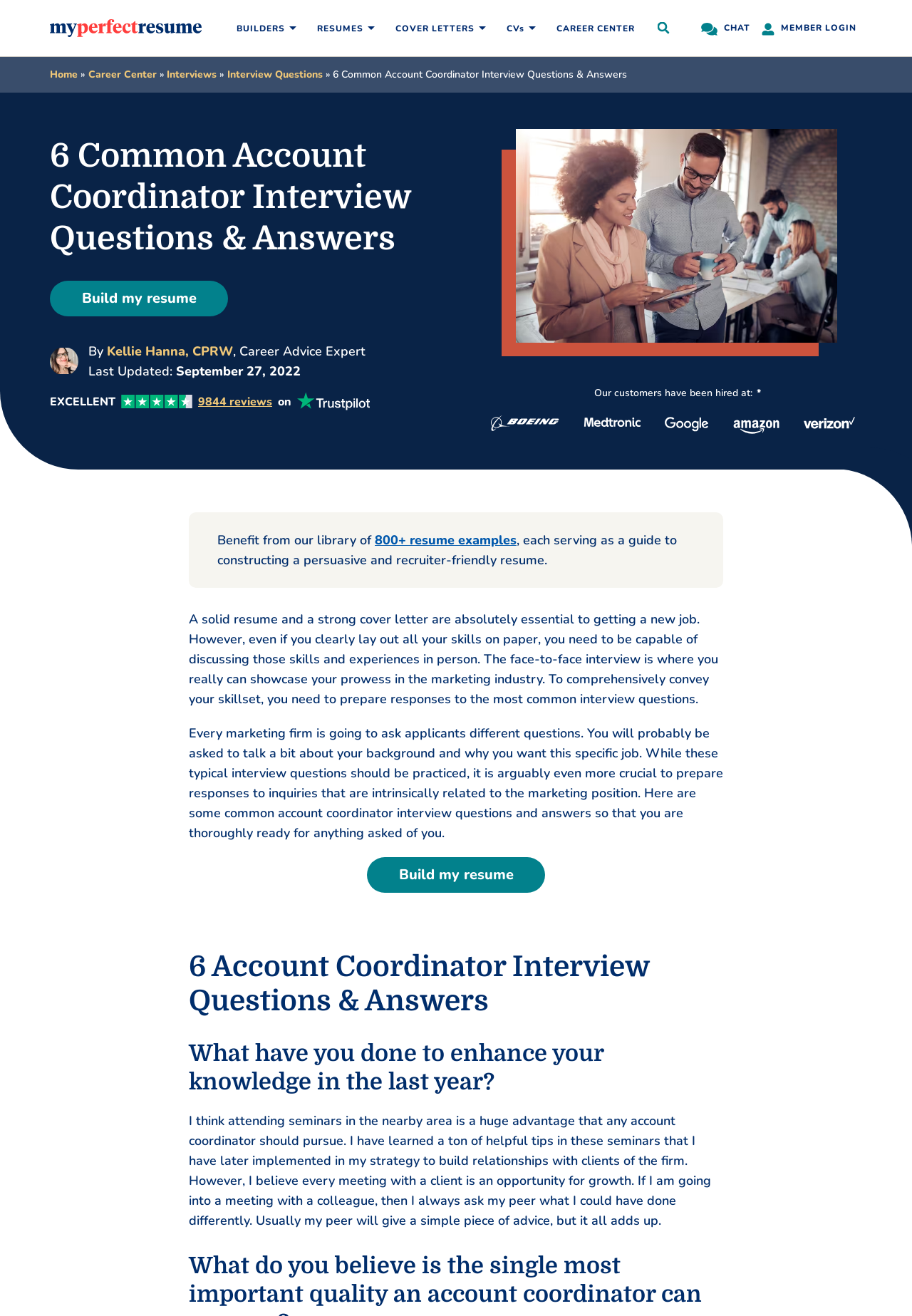Generate a comprehensive caption for the webpage you are viewing.

This webpage is about Account Coordinator interview questions and answers. At the top, there is a navigation menu with several options, including "Builders", "Resumes", "Cover Letters", "CVs", "Career Center", and "Search". Below the navigation menu, there is a breadcrumb trail showing the current page's location within the website.

The main content of the page is divided into several sections. The first section has a heading "6 Common Account Coordinator Interview Questions & Answers" and a brief introduction to the importance of preparing for interviews. Below this, there is a section with a link to "Build my resume" and an image of a person, Kellie Hanna, CPRW, who is a Career Advice Expert.

The next section displays a rating of 4.5 out of 5 stars from Trustpilot, along with a link to 9844 reviews. Below this, there is a section showcasing the companies that have hired customers who used this service, including Boeing, Medtronic, Google, Amazon, and Verizon.

The main content of the page then discusses the importance of preparing for account coordinator interviews, with a brief introduction and two paragraphs of text. This is followed by a section with a heading "6 Account Coordinator Interview Questions & Answers" and a detailed answer to one of the common interview questions.

Throughout the page, there are several links and buttons, including a "CHAT" button, a "MEMBER LOGIN" link, and a "Search" button. There are also several images, including the Trustpilot logo and the logos of the companies mentioned earlier.